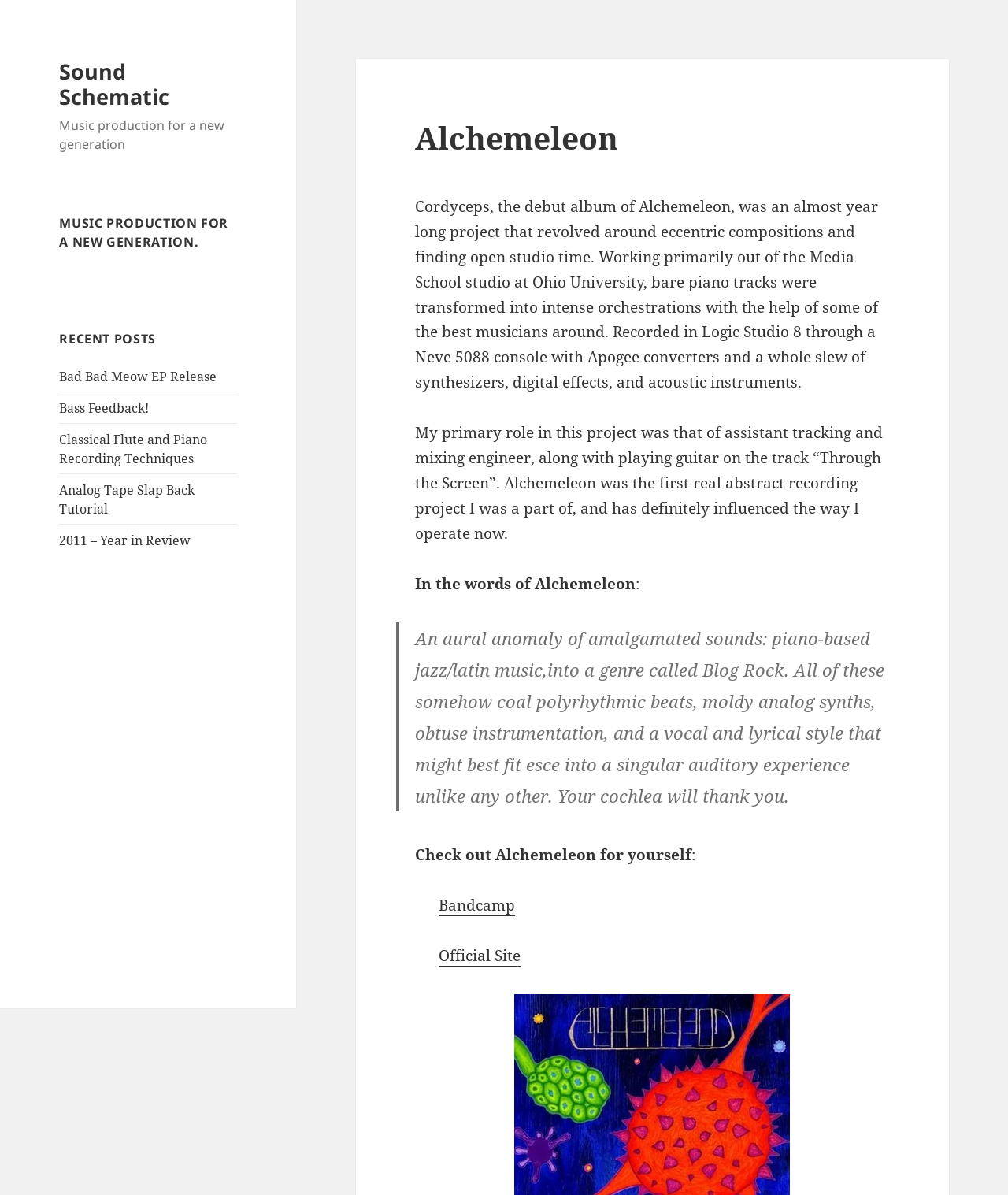Use a single word or phrase to respond to the question:
What is the role of the author in the project?

Assistant tracking and mixing engineer